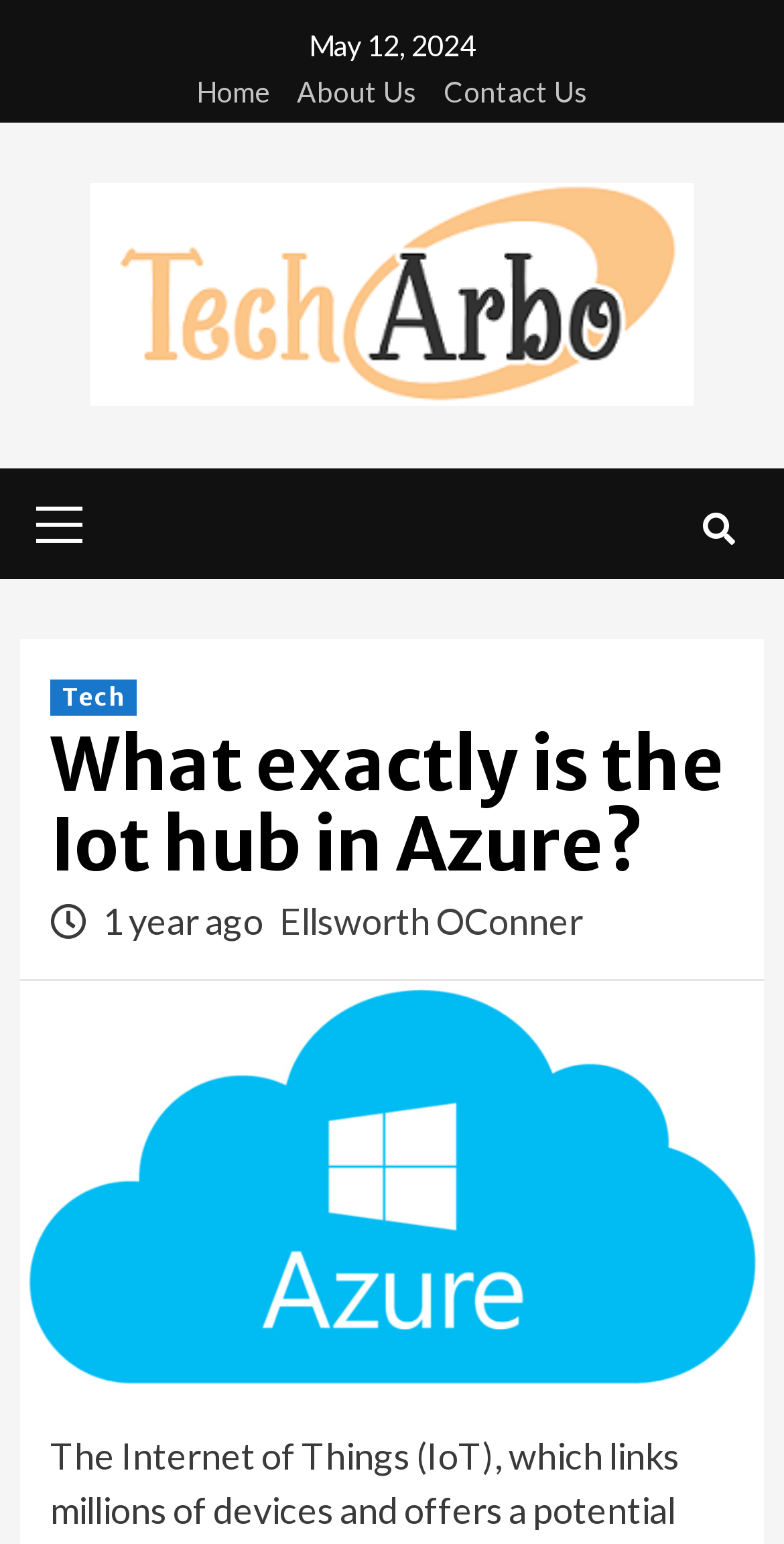Provide a thorough and detailed response to the question by examining the image: 
How old is the article?

I found the age of the article by looking at the article section, where it says '1 year ago' in a static text element.